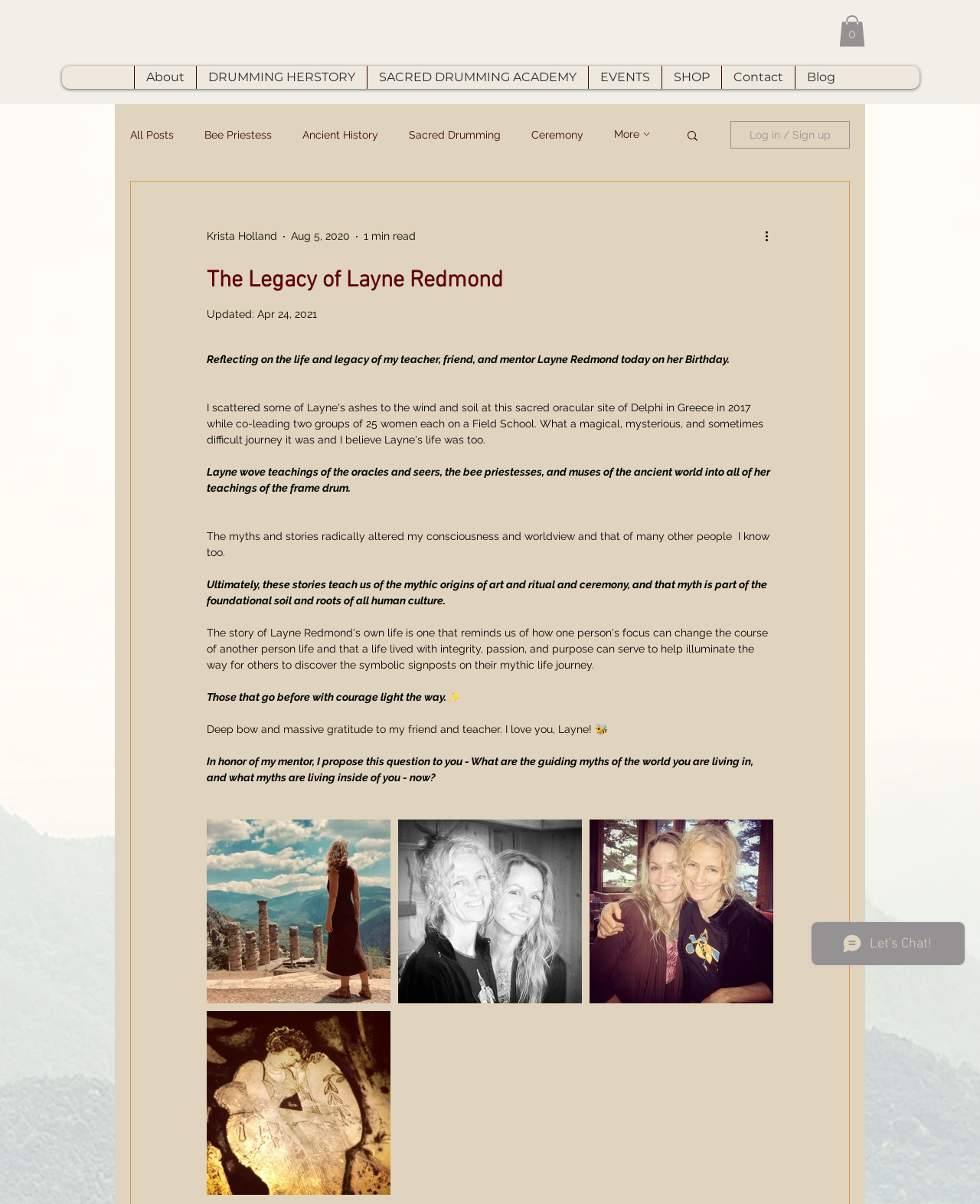Locate the bounding box coordinates of the area you need to click to fulfill this instruction: 'Read more about Layne Redmond's legacy'. The coordinates must be in the form of four float numbers ranging from 0 to 1: [left, top, right, bottom].

[0.211, 0.293, 0.745, 0.303]